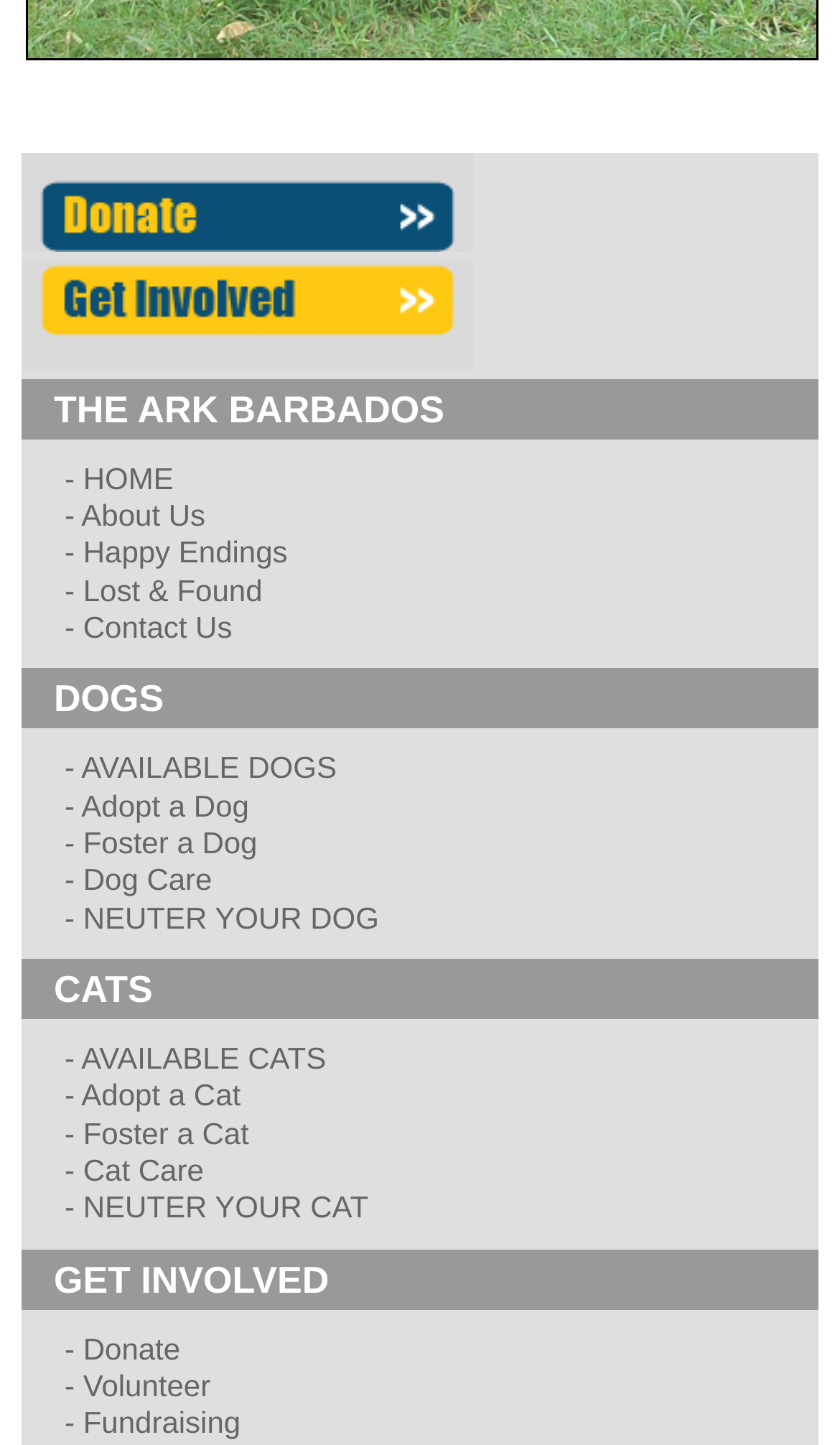What is the focus of the 'Happy Endings' link?
Can you provide an in-depth and detailed response to the question?

The 'Happy Endings' link is likely focused on sharing stories of successful animal adoptions, as it is placed among other links related to animal care and adoption, and the title suggests a positive outcome.